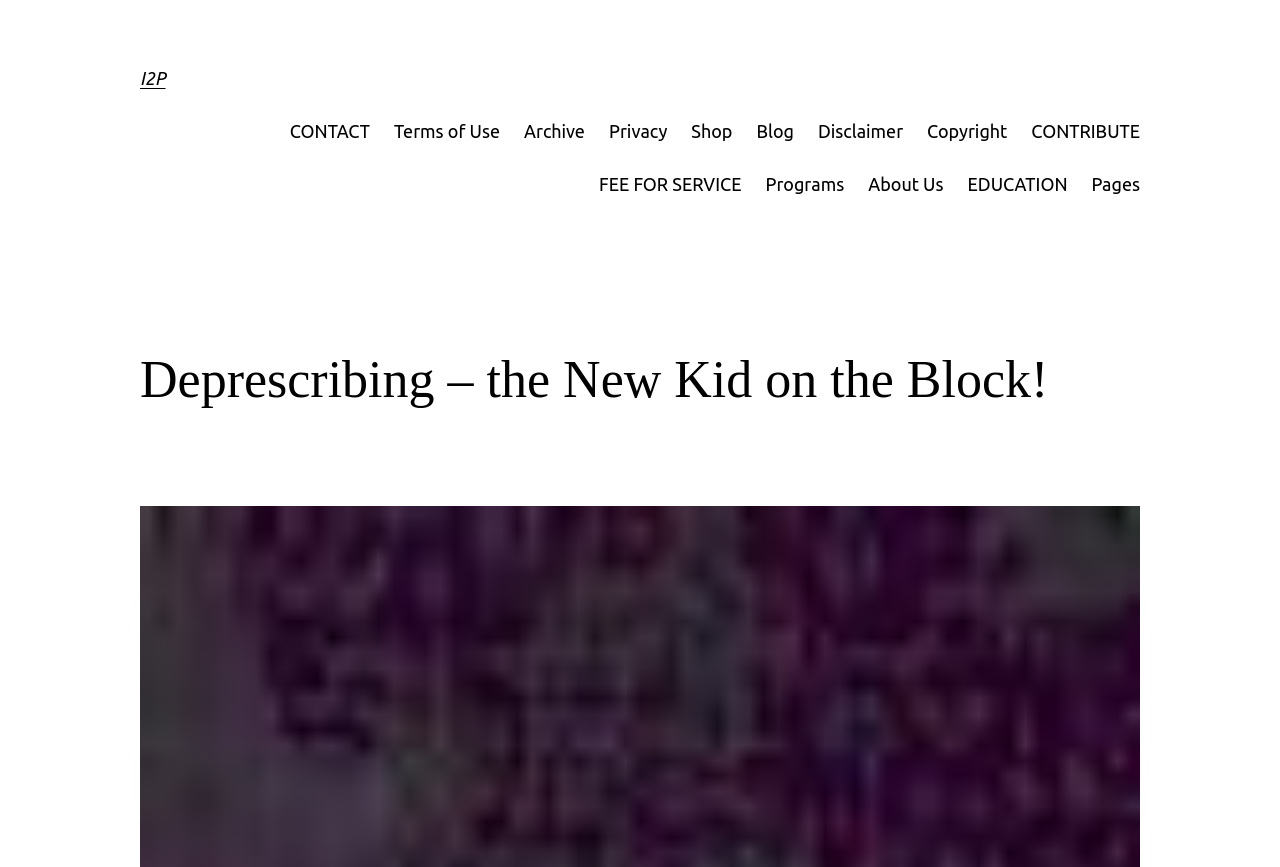Please provide a one-word or short phrase answer to the question:
What is the first link on the top navigation bar?

I2P